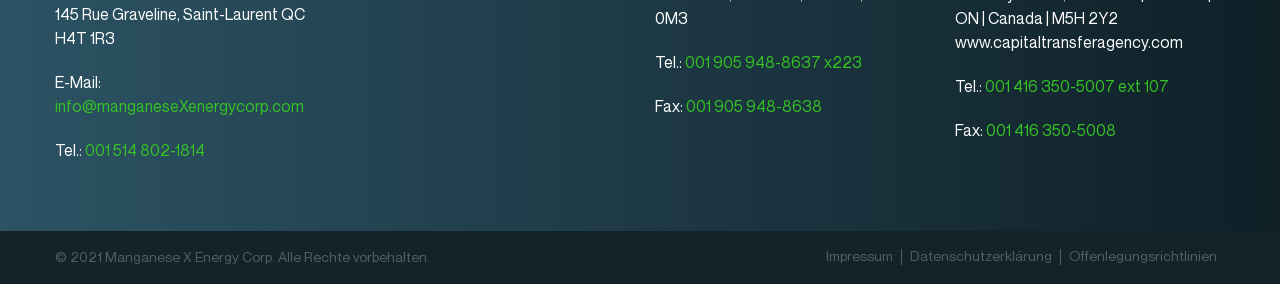Please specify the coordinates of the bounding box for the element that should be clicked to carry out this instruction: "Check the data protection declaration". The coordinates must be four float numbers between 0 and 1, formatted as [left, top, right, bottom].

[0.705, 0.876, 0.828, 0.935]